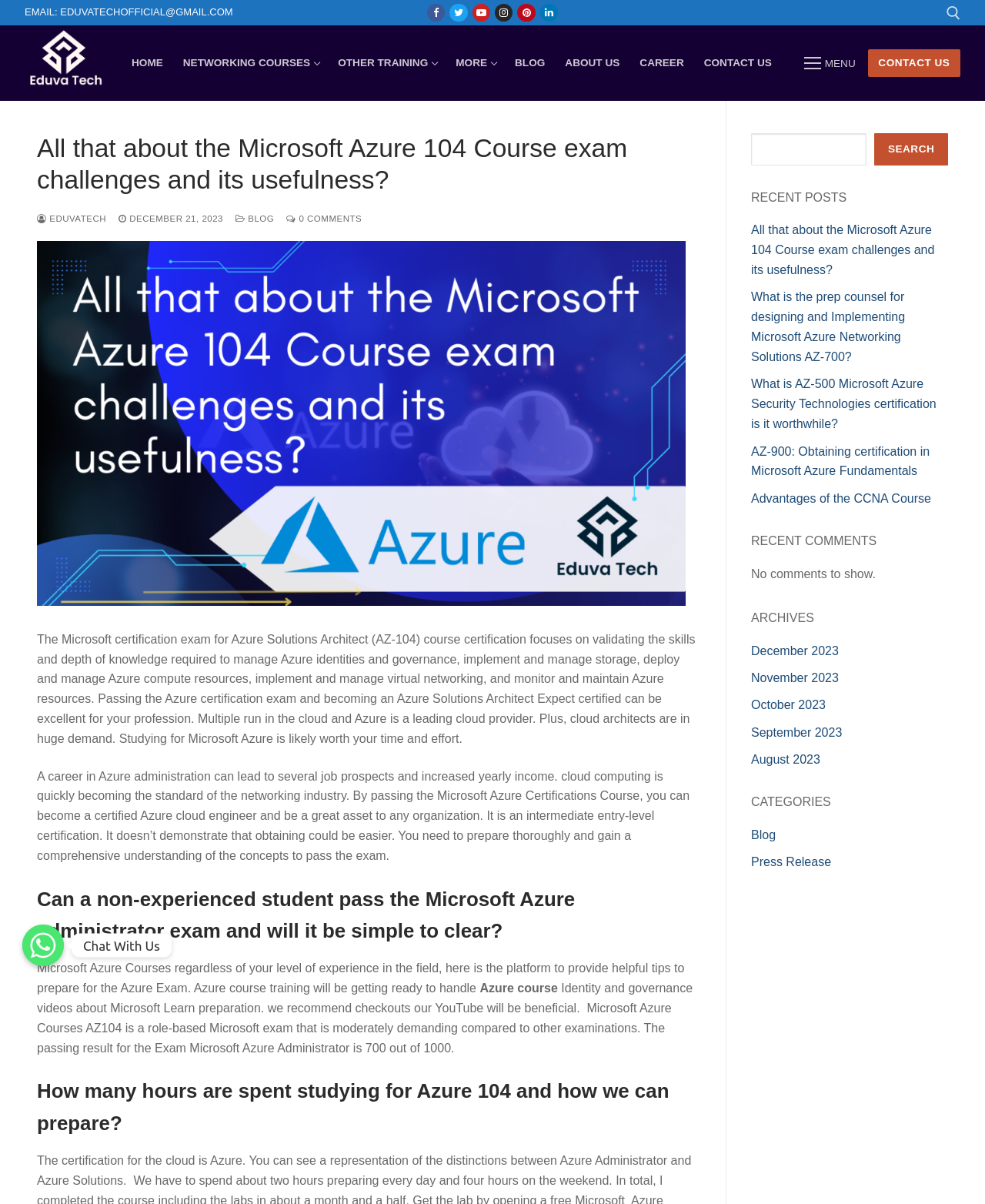How many recent posts are listed on the webpage?
Answer the question in a detailed and comprehensive manner.

I counted the number of link elements under the 'RECENT POSTS' heading and found a total of 5 recent posts listed on the webpage.